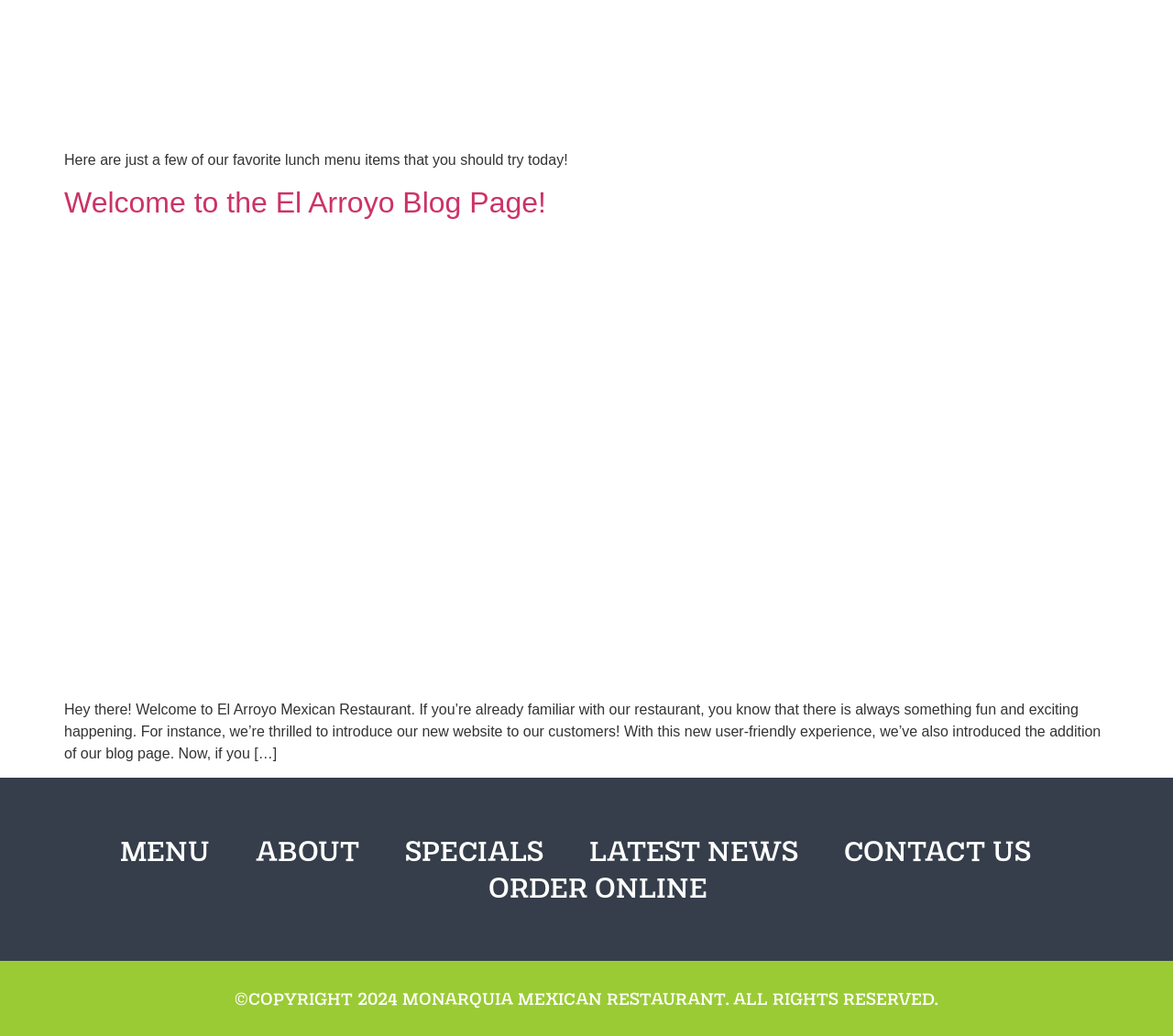Locate the bounding box coordinates of the area that needs to be clicked to fulfill the following instruction: "Read the welcome message". The coordinates should be in the format of four float numbers between 0 and 1, namely [left, top, right, bottom].

[0.055, 0.677, 0.938, 0.735]